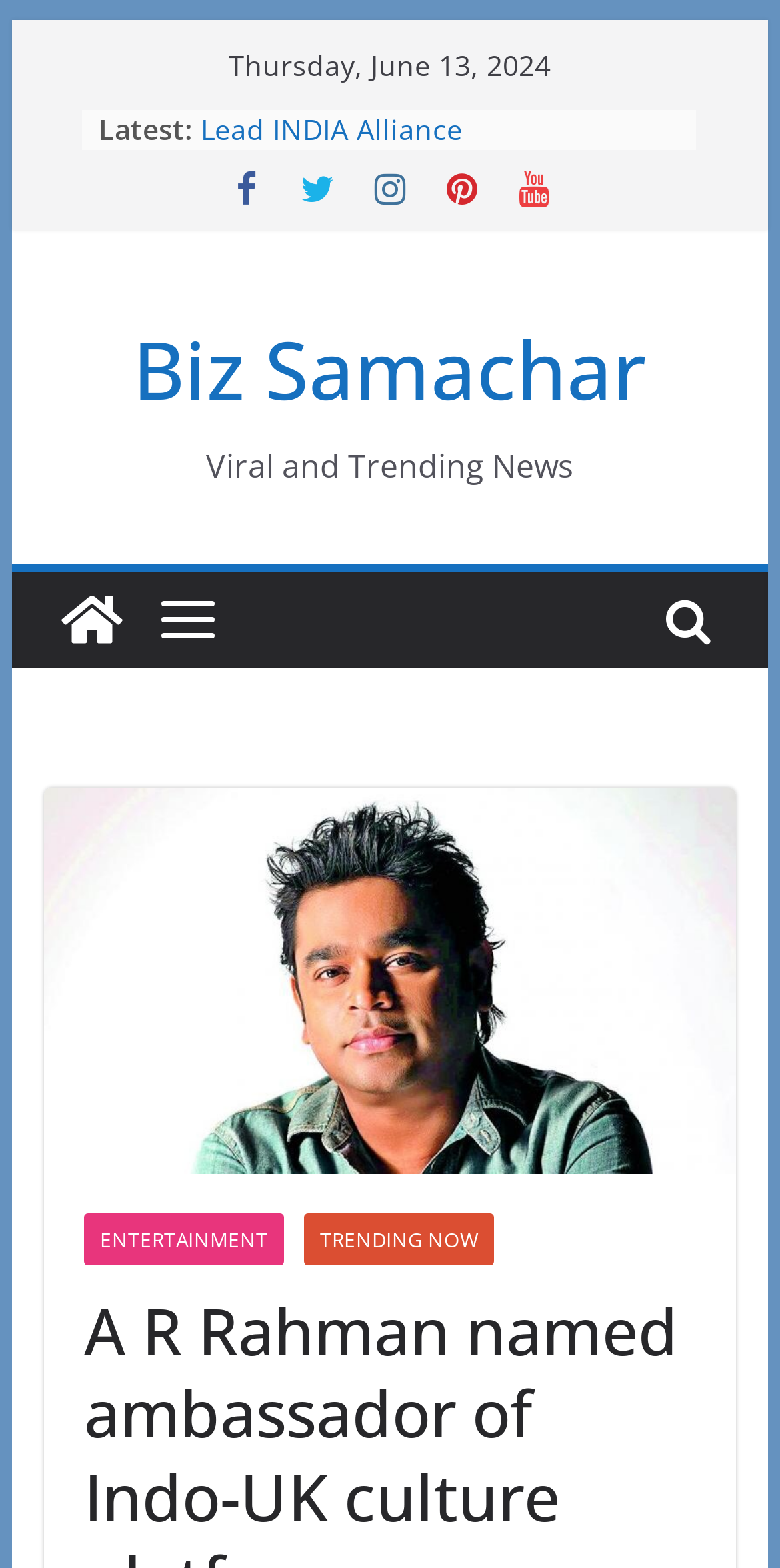Determine the main headline of the webpage and provide its text.

A R Rahman named ambassador of Indo-UK culture platform